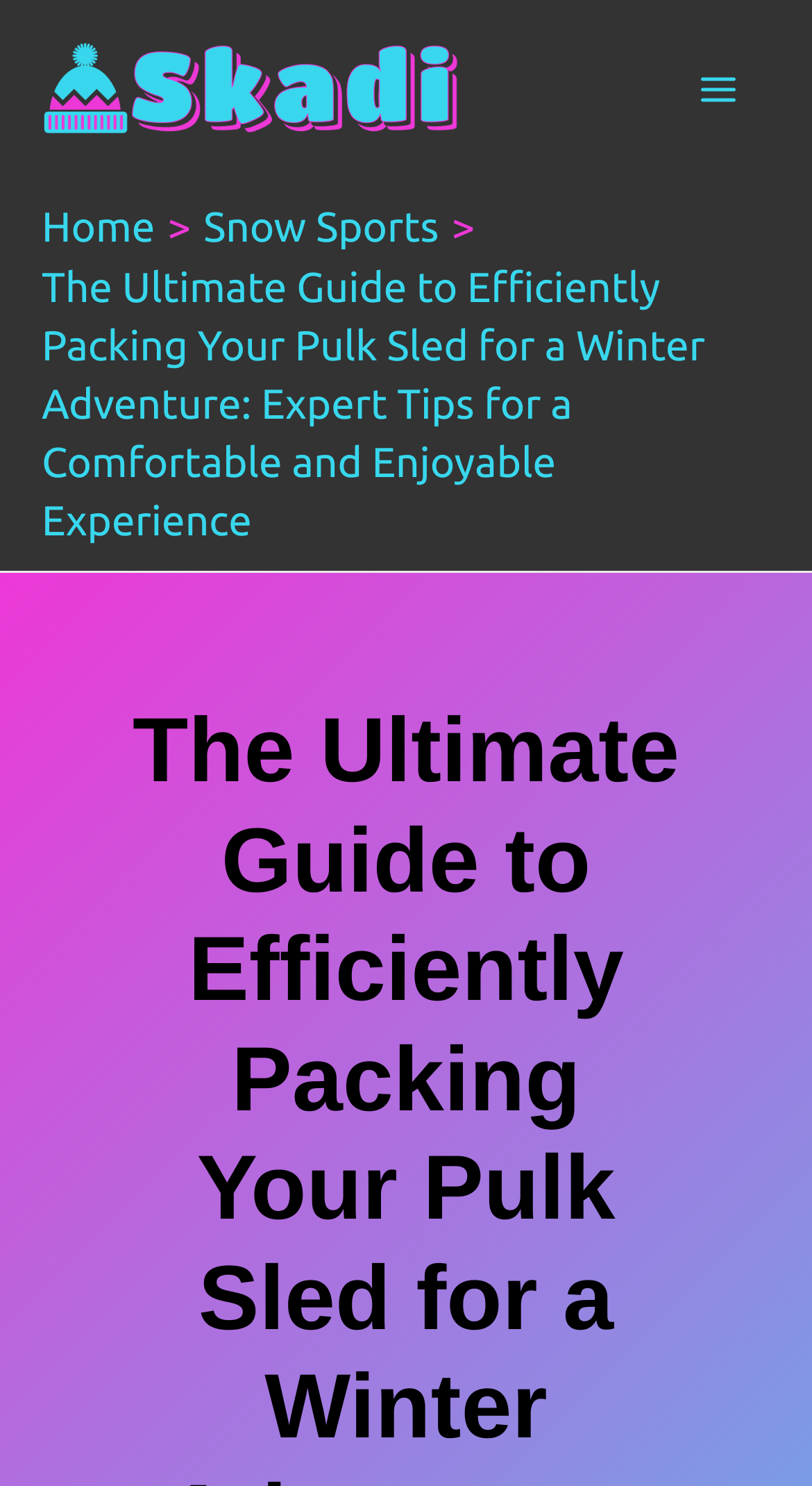How many links are in the breadcrumb navigation?
Provide a detailed and well-explained answer to the question.

The breadcrumb navigation is located below the logo and main menu, and it contains two links: 'Home' and 'Snow Sports'.